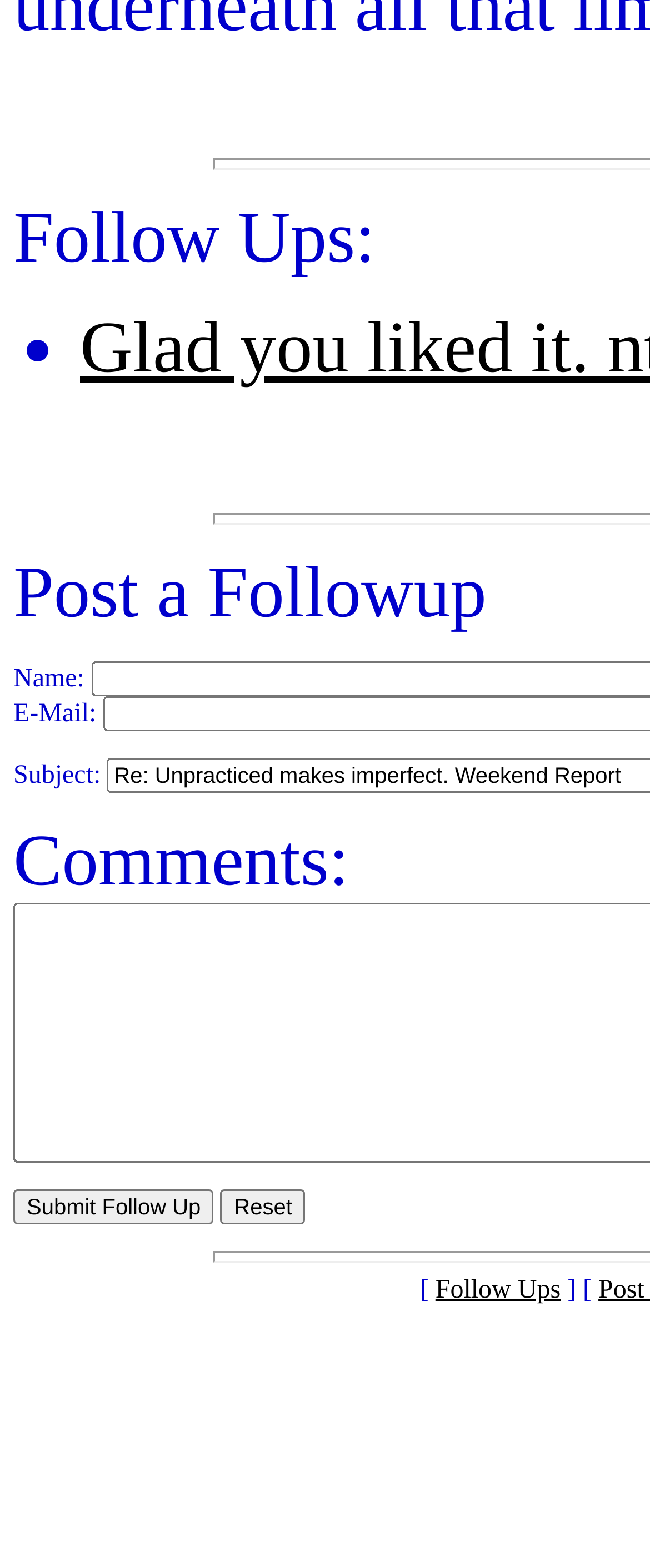How many fields are required to submit a follow-up?
Answer the question with as much detail as you can, using the image as a reference.

The webpage has four fields that are likely required to submit a follow-up: 'Name:', 'E-Mail:', 'Subject:', and 'Comments:'. These fields are positioned above the 'Submit Follow Up' button, suggesting that they need to be filled in before submitting the follow-up.